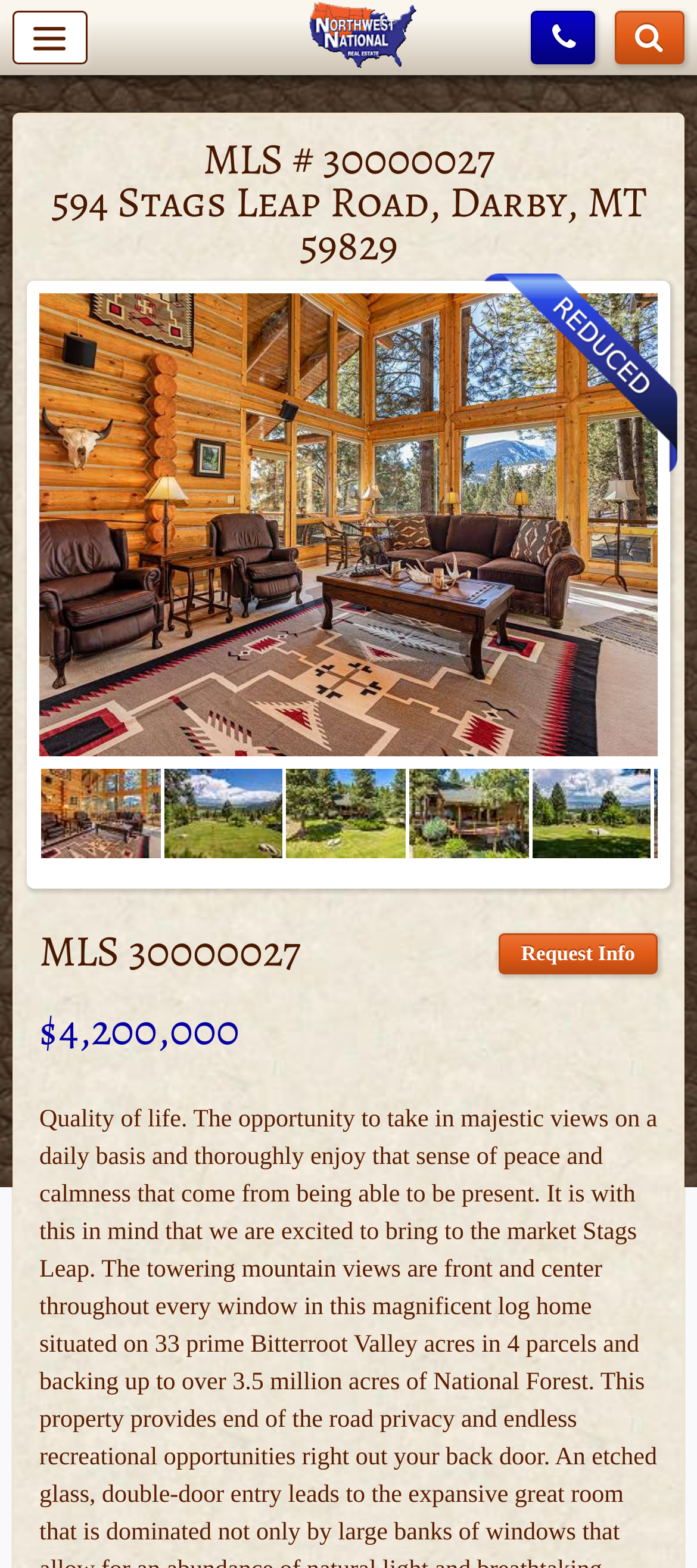Identify and provide the bounding box coordinates of the UI element described: "Main Menu". The coordinates should be formatted as [left, top, right, bottom], with each number being a float between 0 and 1.

None